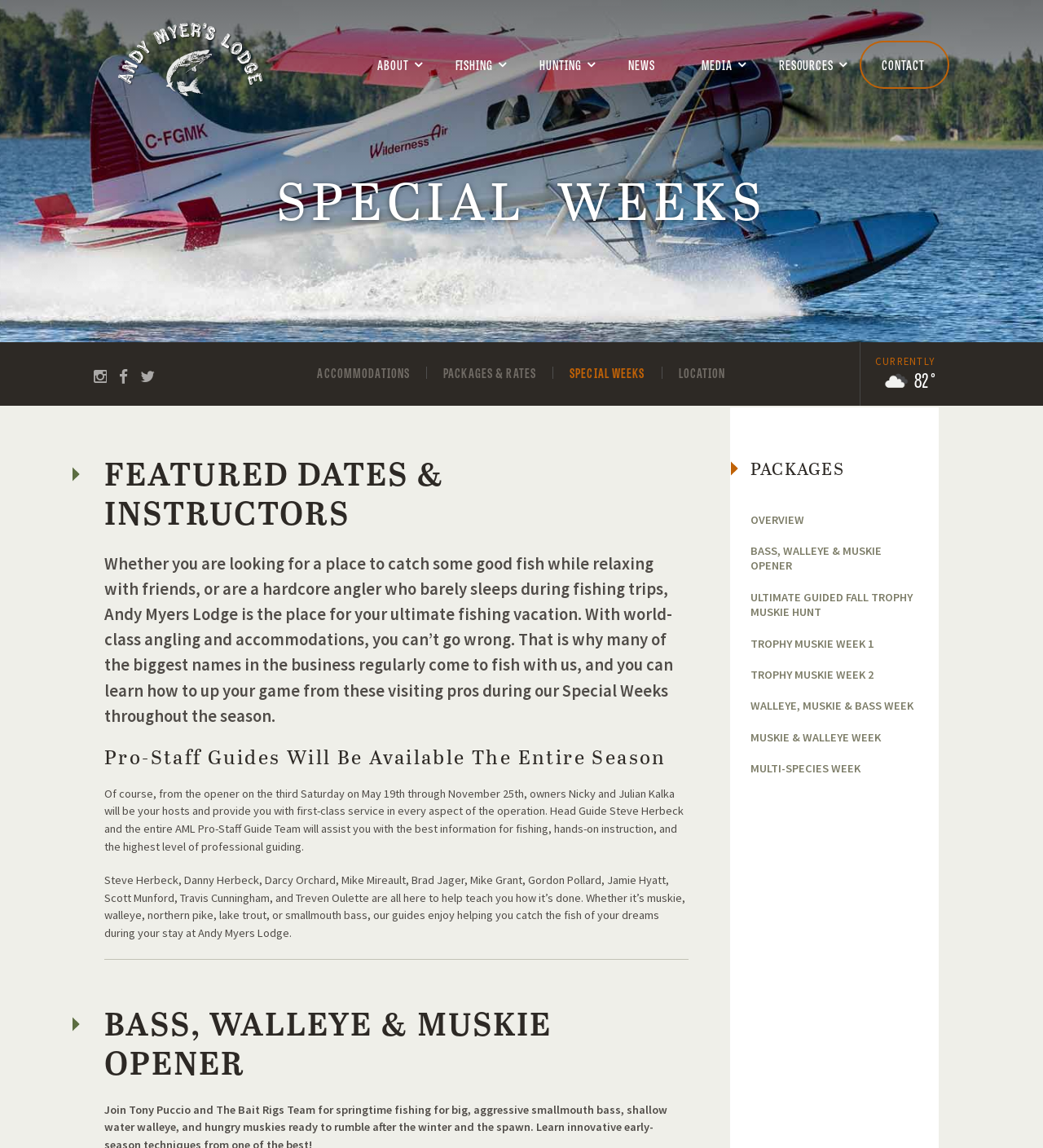Find the bounding box coordinates for the element described here: "Walleye, Muskie & Bass Week".

[0.72, 0.608, 0.876, 0.621]